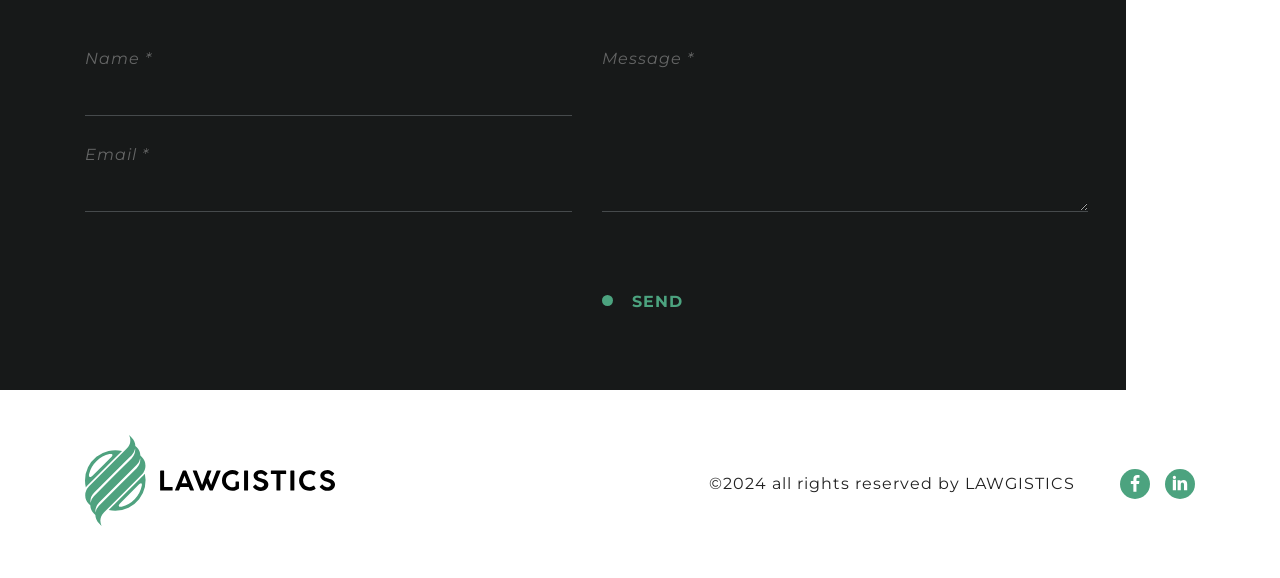Using the description "Investment Strategy", locate and provide the bounding box of the UI element.

None